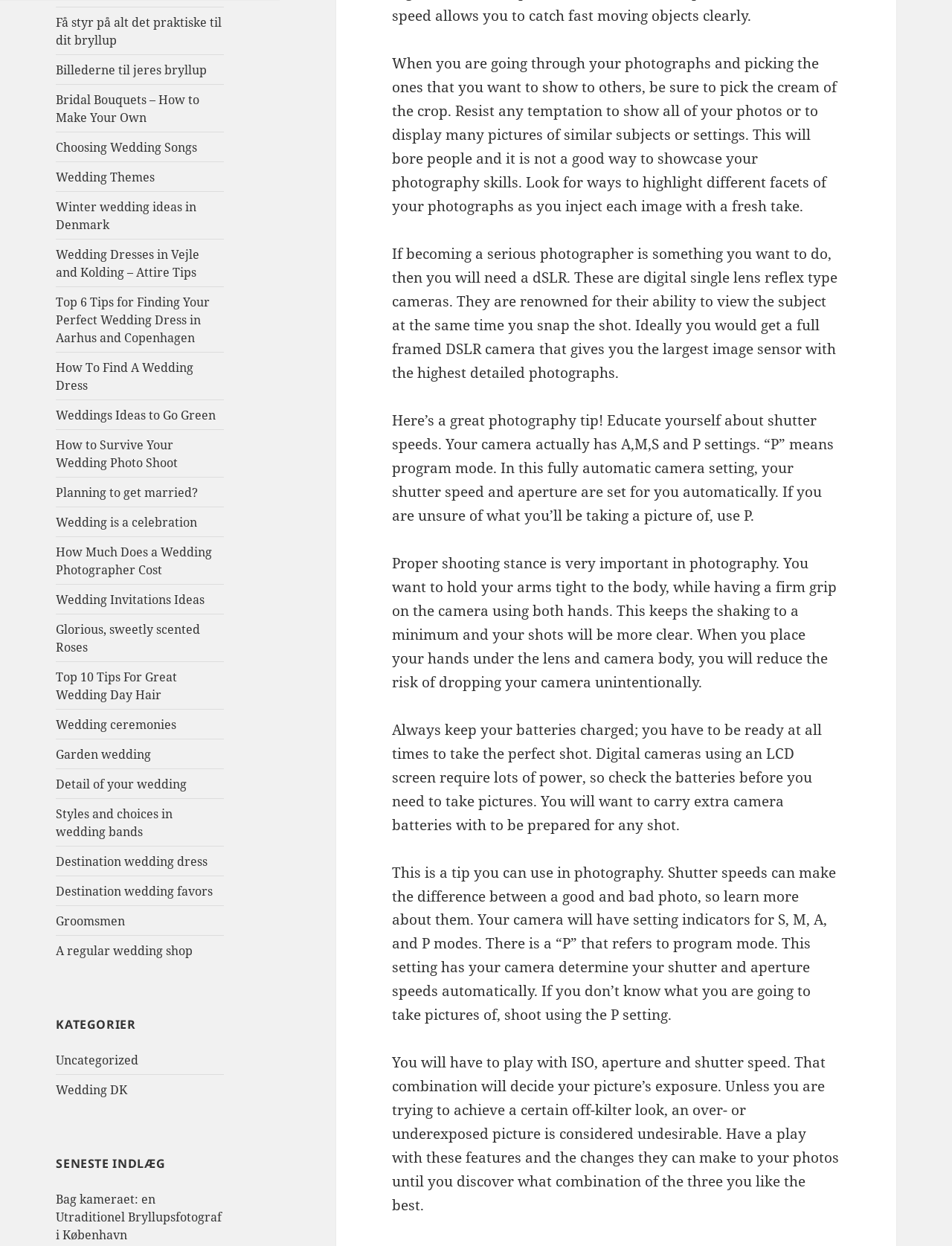Kindly determine the bounding box coordinates for the clickable area to achieve the given instruction: "Click on 'Få styr på alt det praktiske til dit bryllup'".

[0.059, 0.011, 0.233, 0.039]